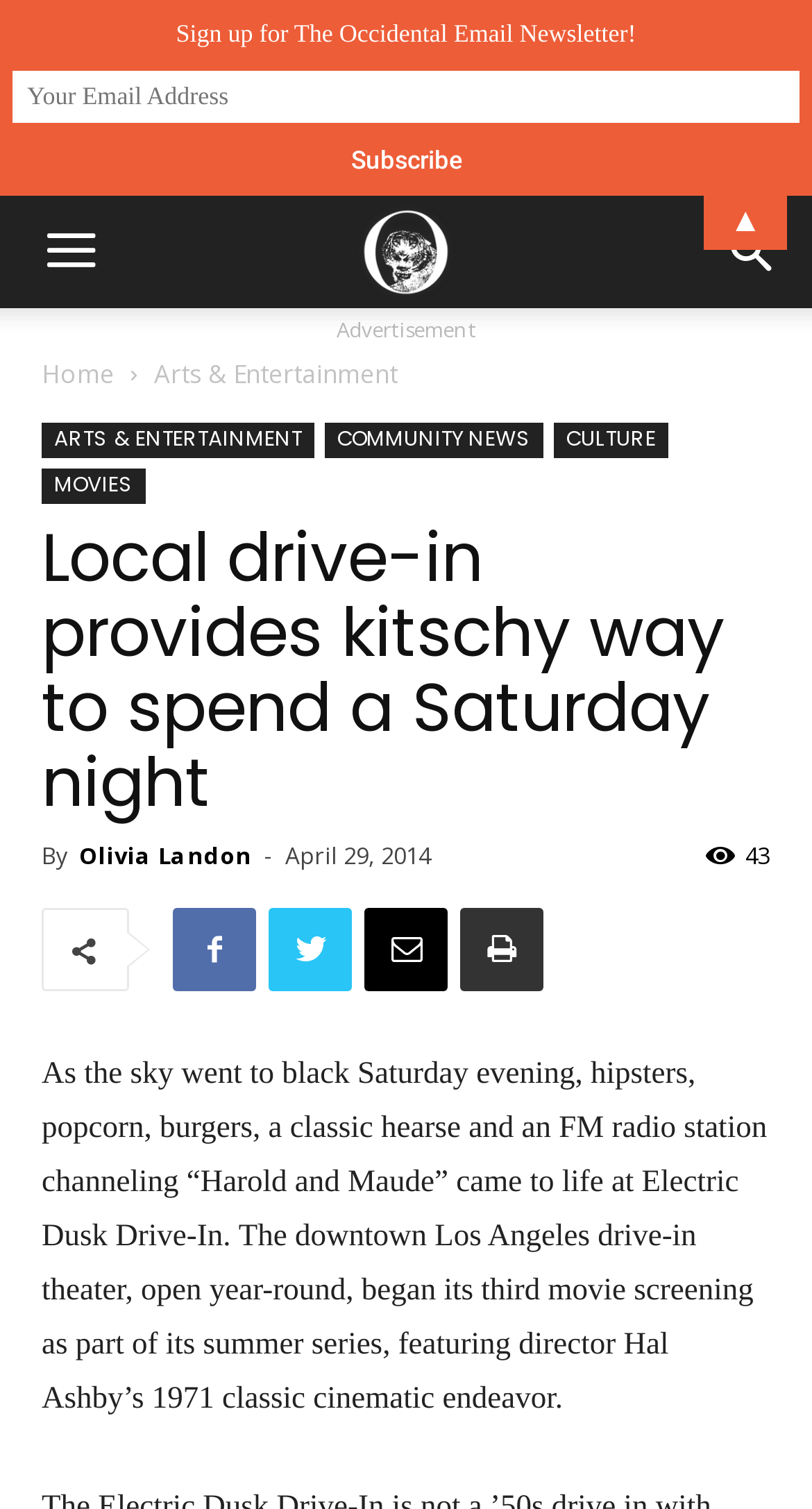Please identify the bounding box coordinates of the element's region that needs to be clicked to fulfill the following instruction: "Subscribe to the newsletter". The bounding box coordinates should consist of four float numbers between 0 and 1, i.e., [left, top, right, bottom].

[0.015, 0.09, 0.985, 0.123]